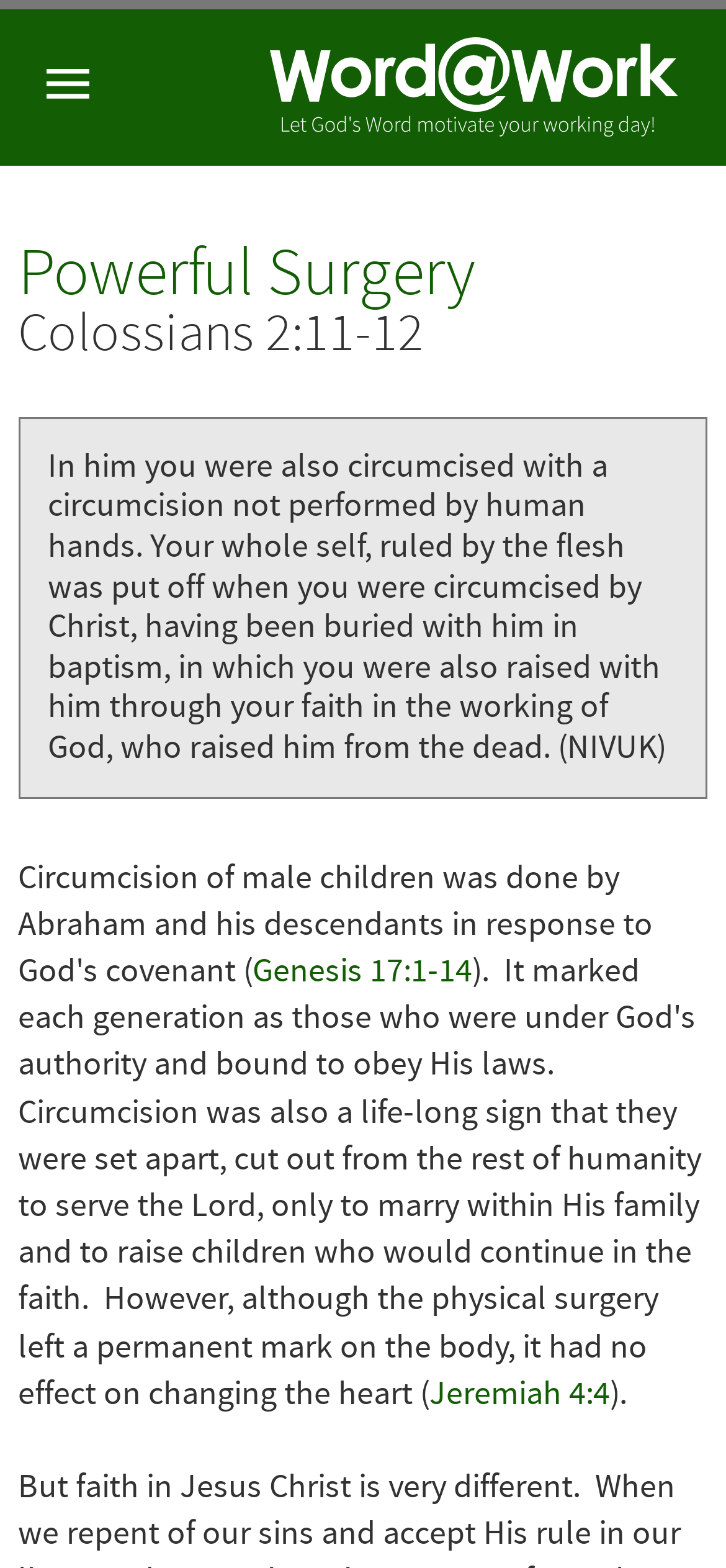What is the content of the image with the 'Home' link?
Based on the image, provide your answer in one word or phrase.

Home